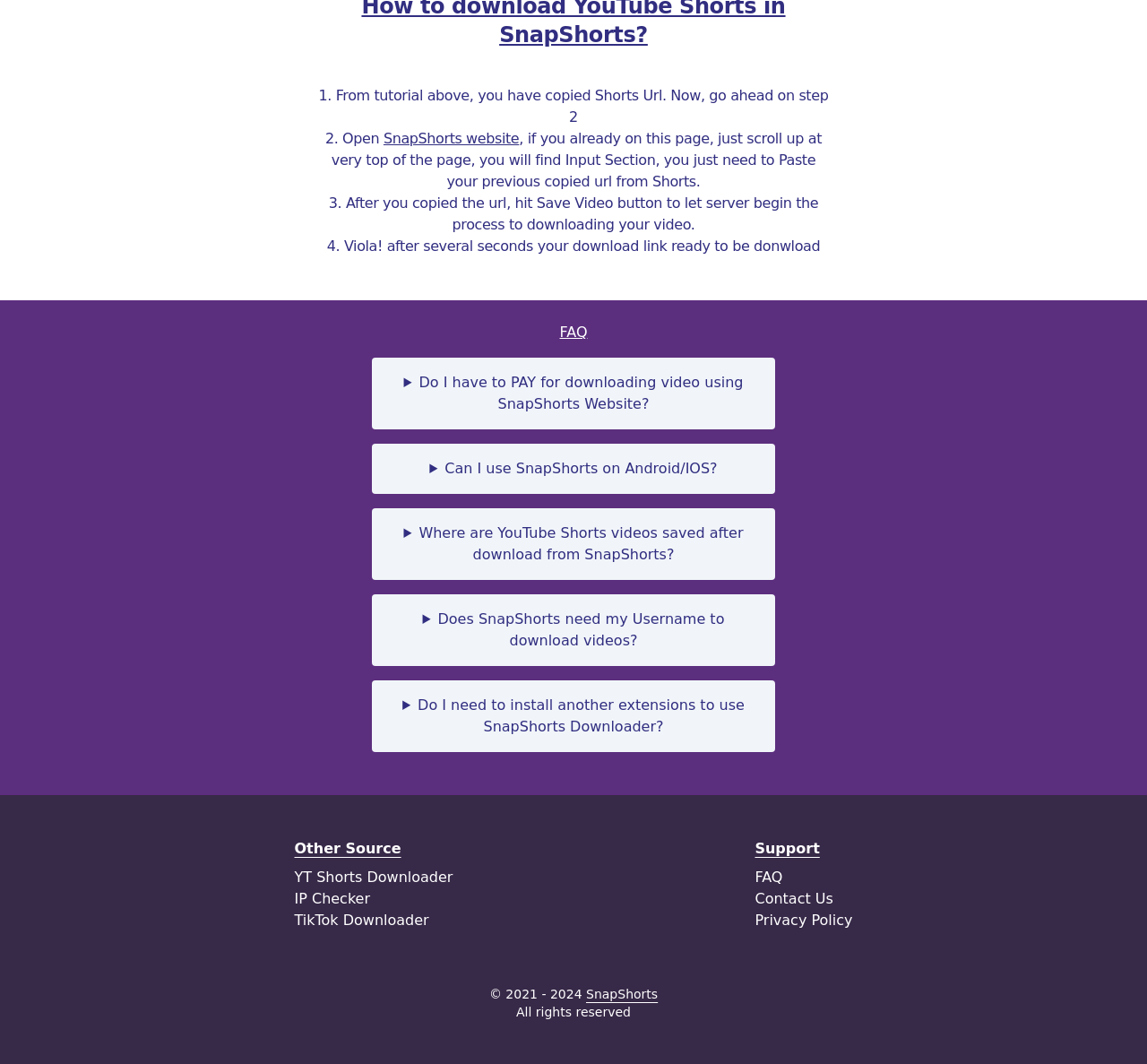Using a single word or phrase, answer the following question: 
What is the purpose of SnapShorts website?

Download YouTube Shorts videos